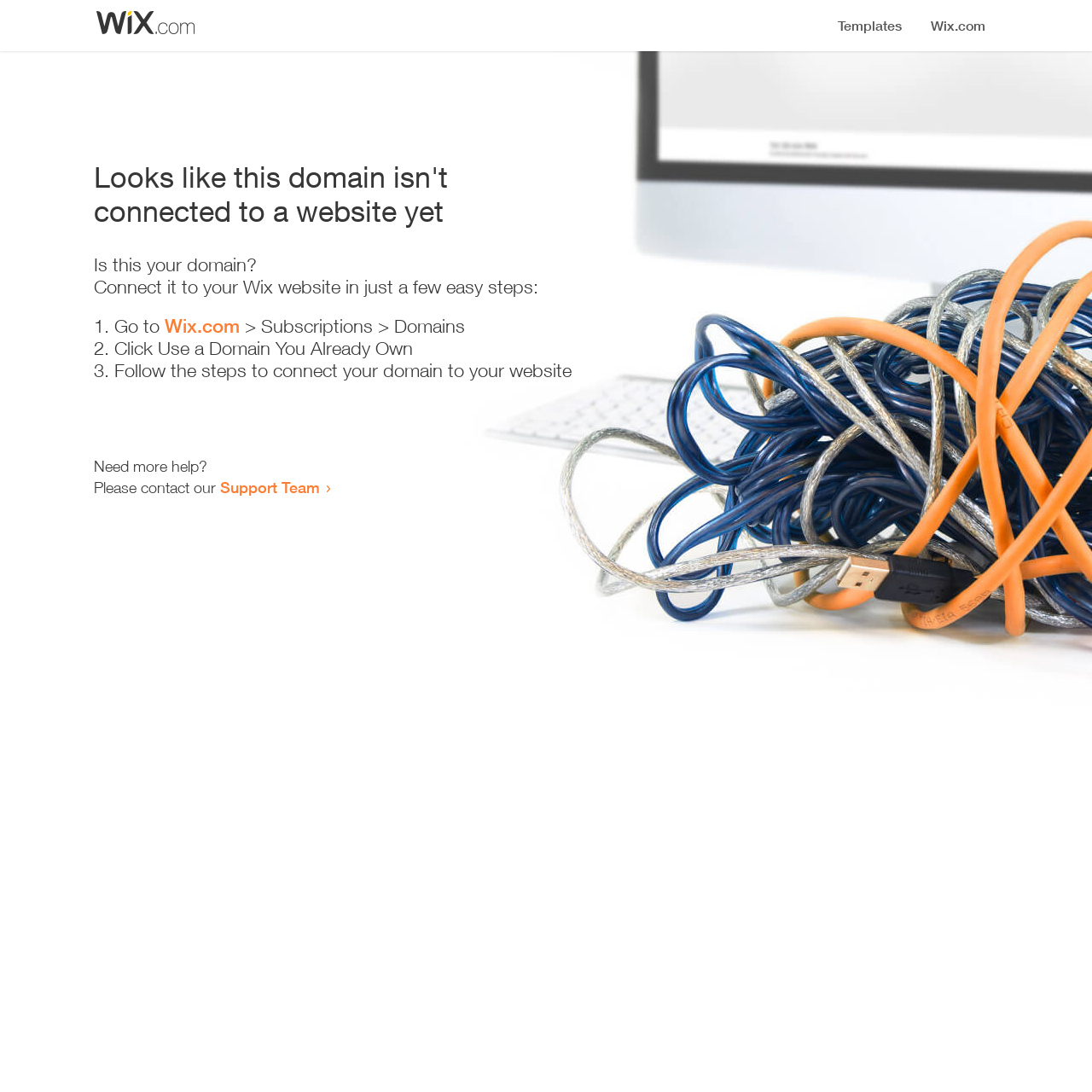Articulate a complete and detailed caption of the webpage elements.

The webpage appears to be an error page, indicating that a domain is not connected to a website yet. At the top, there is a small image, followed by a heading that states the error message. Below the heading, there is a series of instructions to connect the domain to a Wix website. The instructions are presented in a step-by-step format, with three numbered list items. Each list item contains a brief description of the action to take, with the second list item containing a link to Wix.com. 

To the right of the list items, there is a brief description of the action to take. The instructions are followed by a message asking if the user needs more help, and providing a link to the Support Team if they do. The overall layout is simple and easy to follow, with clear headings and concise text.